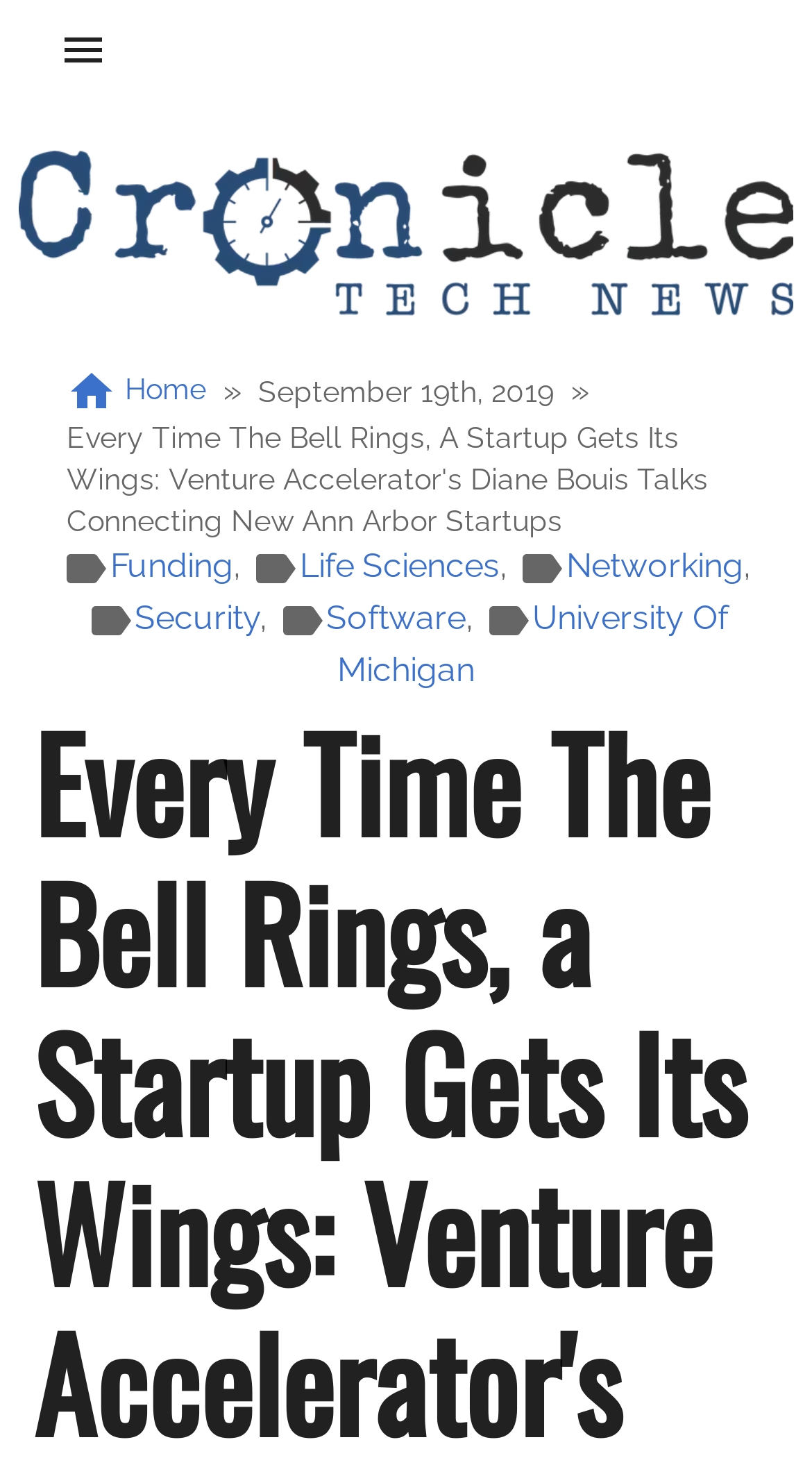How many categories are listed in the navigation?
Identify the answer in the screenshot and reply with a single word or phrase.

6